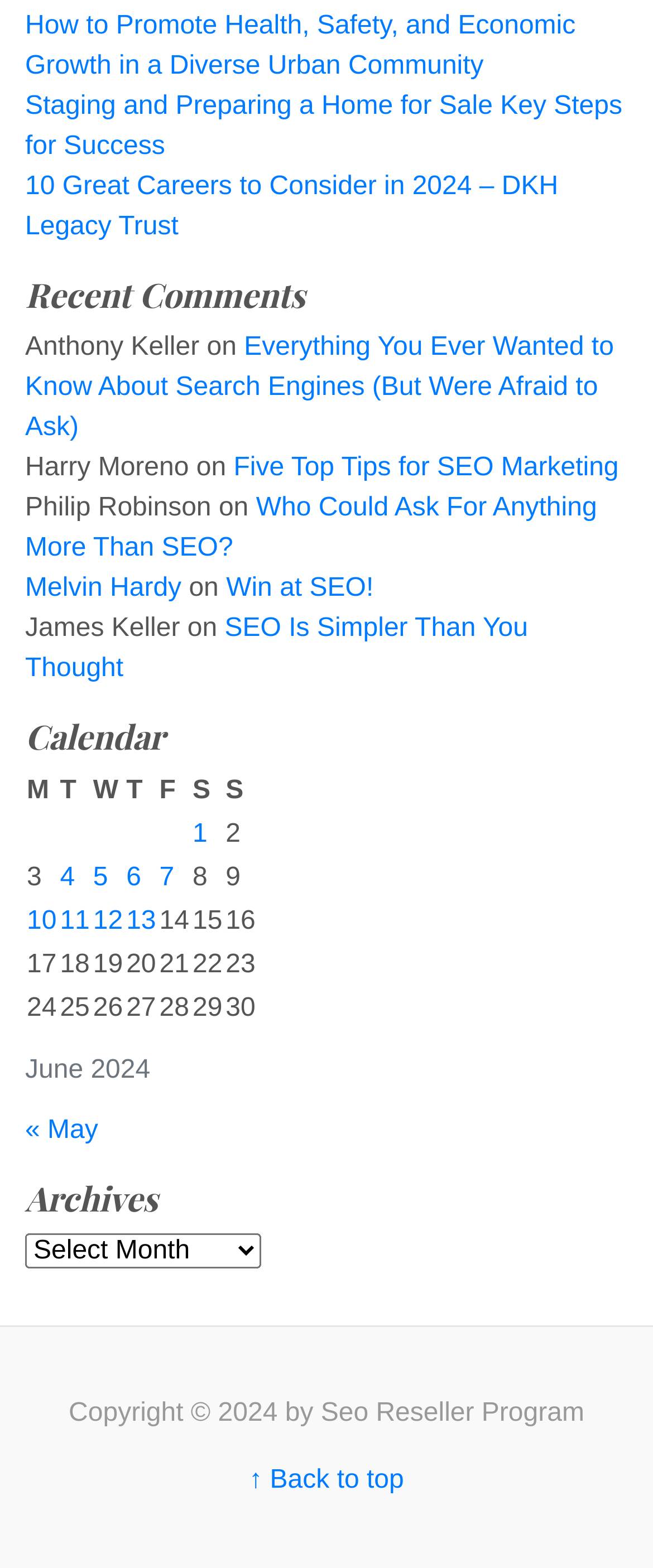What is the title of the first link?
Refer to the screenshot and answer in one word or phrase.

How to Promote Health, Safety, and Economic Growth in a Diverse Urban Community